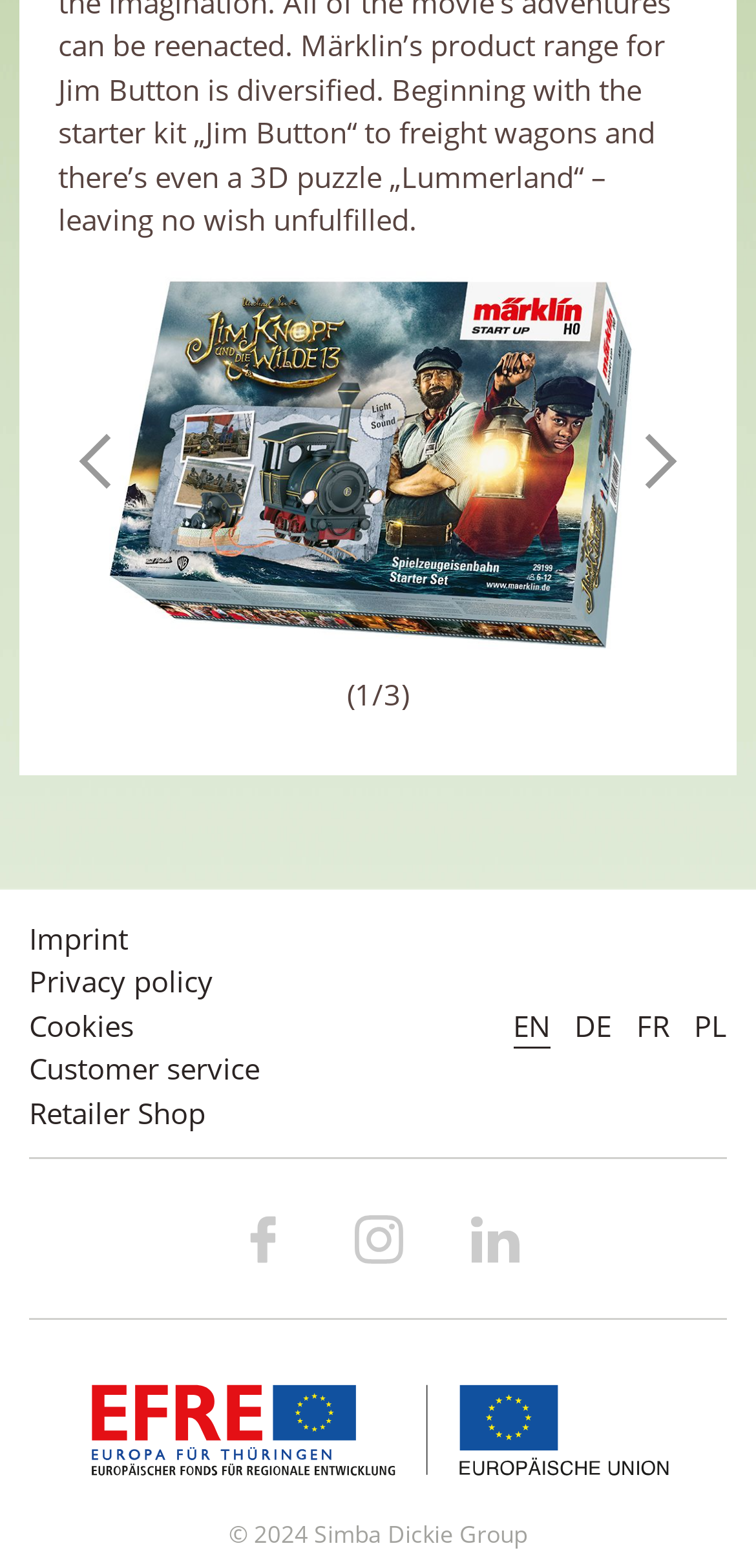Refer to the image and provide an in-depth answer to the question: 
What is the title of the image?

The image has an OCR text 'Märklin is going on an adventure trip with Jim Button', which suggests that the image is related to Märklin and Jim Button going on an adventure trip.